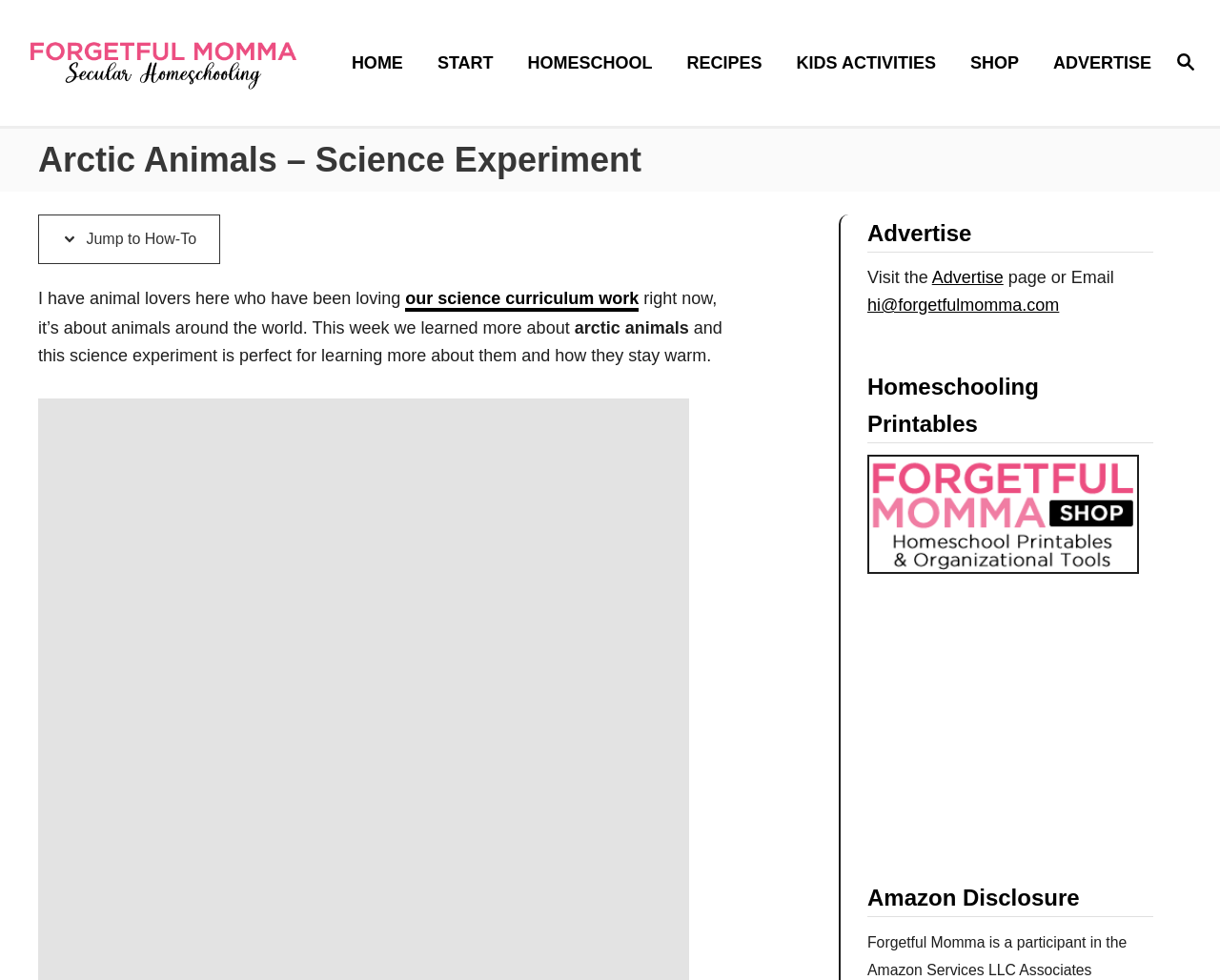What type of content is available on this website?
Please look at the screenshot and answer using one word or phrase.

Homeschooling resources